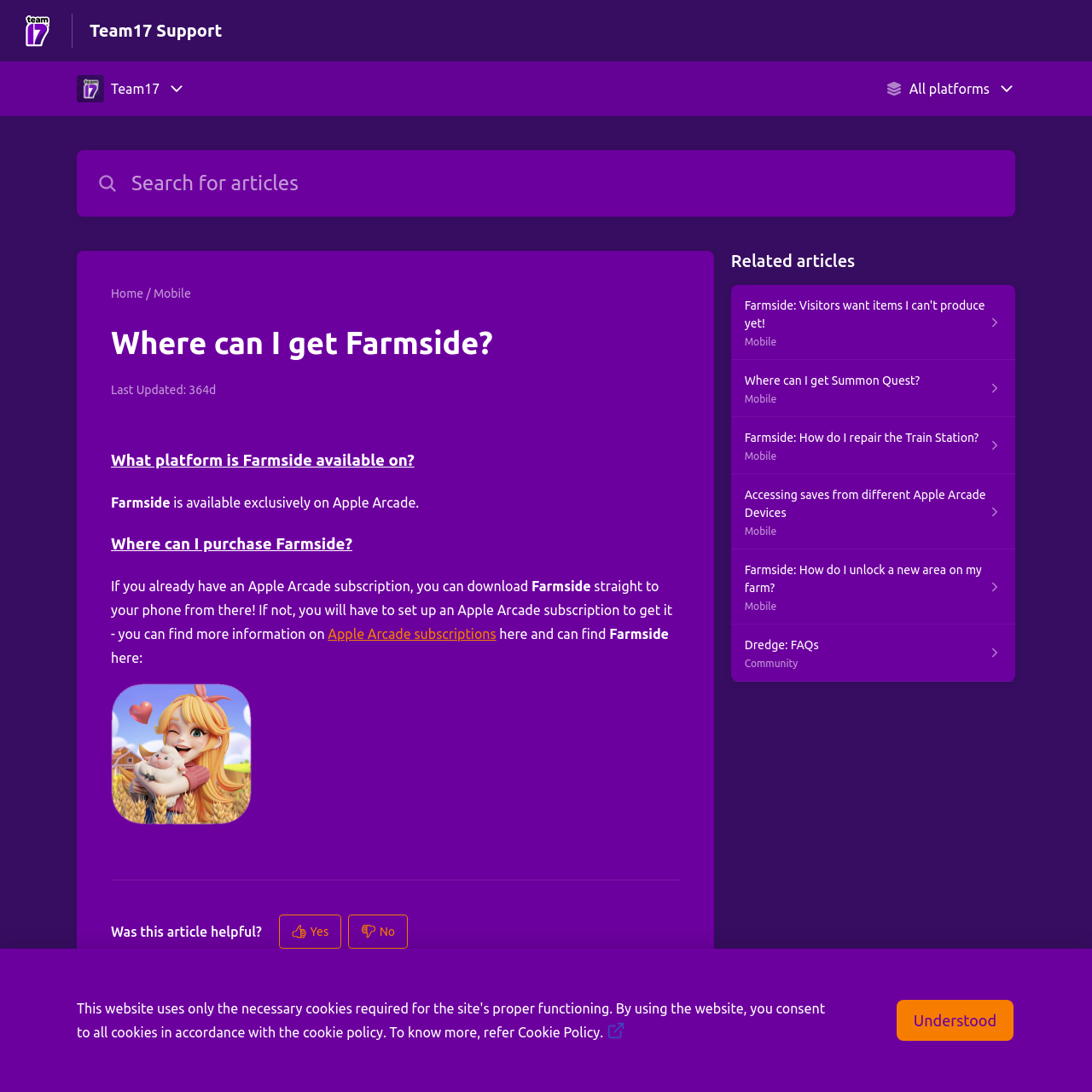Examine the image and give a thorough answer to the following question:
What is the purpose of the search bar?

The search bar is located at the top of the webpage, and its purpose is to allow users to search for articles, as indicated by the placeholder text 'Search for articles'.